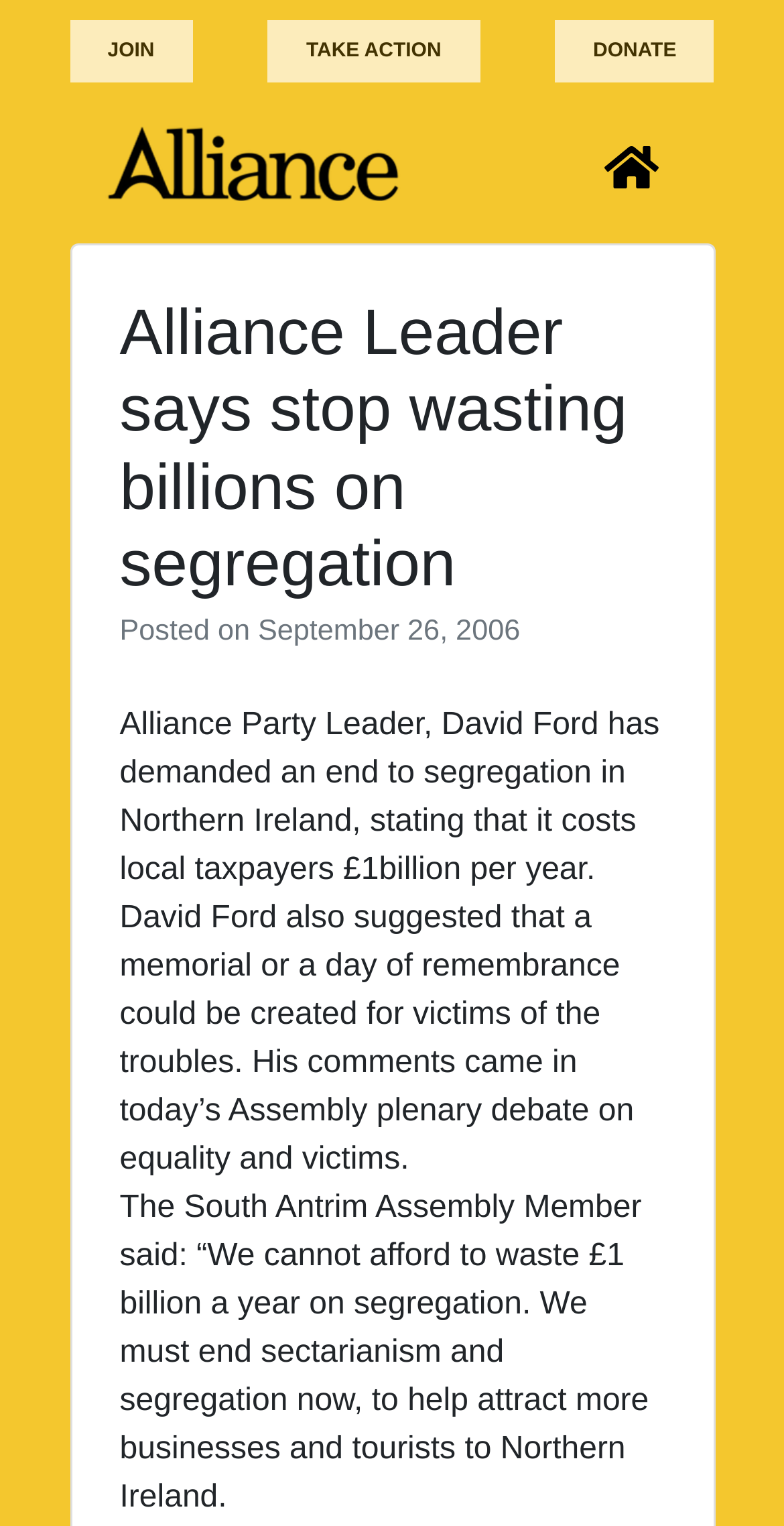What is the demand of Alliance Party Leader, David Ford?
Look at the image and respond to the question as thoroughly as possible.

According to the webpage, David Ford, the Alliance Party Leader, demands an end to segregation in Northern Ireland, stating that it costs local taxpayers £1billion per year.